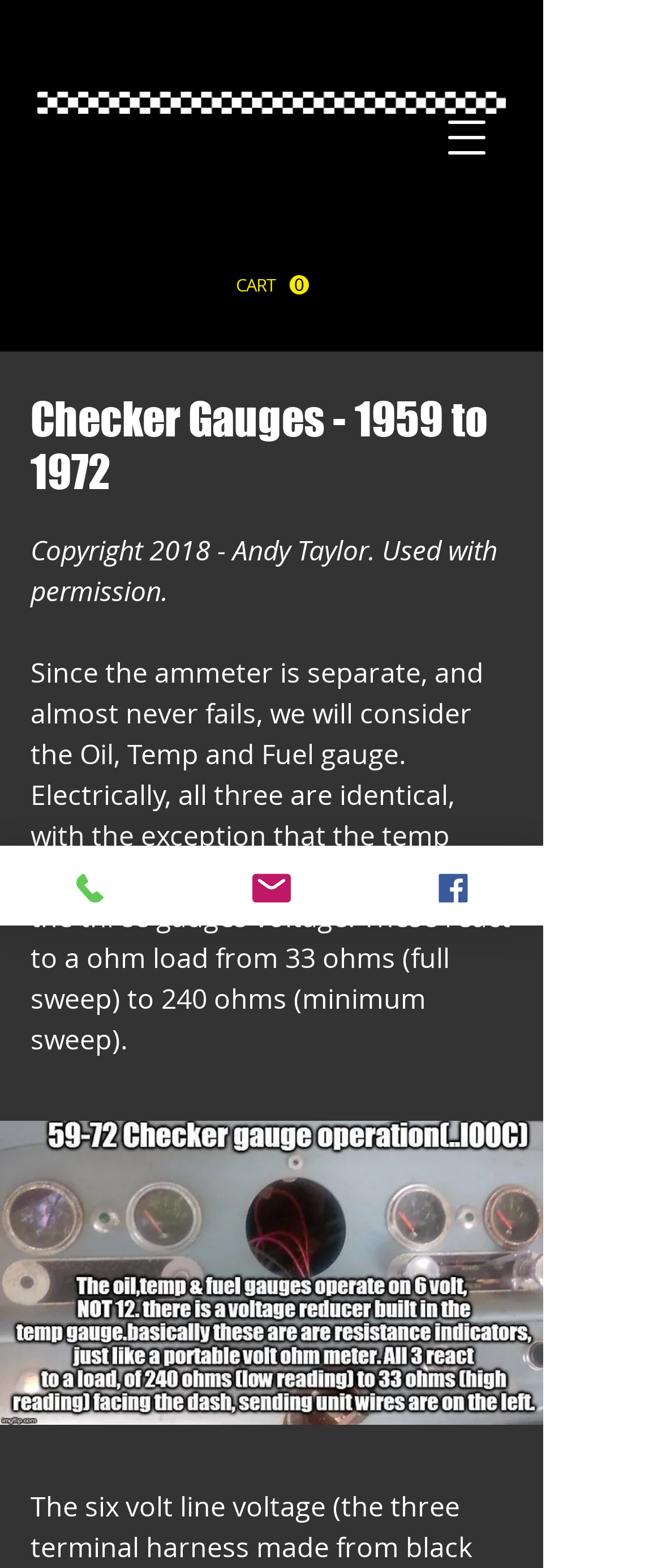What is the copyright information of this webpage?
Answer briefly with a single word or phrase based on the image.

Copyright 2018 - Andy Taylor